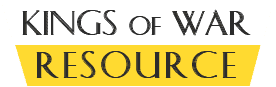Use a single word or phrase to answer the following:
What is the purpose of the Kings of War logo?

gateway for enthusiasts